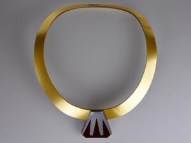Offer an in-depth caption for the image presented.

This striking necklace features a bold design characterized by a wide, curved golden collar that gracefully wraps around the neck. The focal point of the piece is a geometric pendant made from contrasting materials, with a rich, deep red surface that further enhances its visual appeal. The combination of sleek gold and the sharp, angular shape of the pendant creates a modern yet elegant look, making this jewelry piece a stunning example of contemporary art jewelry. This necklace is part of the exhibit titled "Octavia Cook (Cook & Co), A Vulgar Show of Wealth," showcasing innovative designs that push the boundaries of traditional jewelry aesthetics.